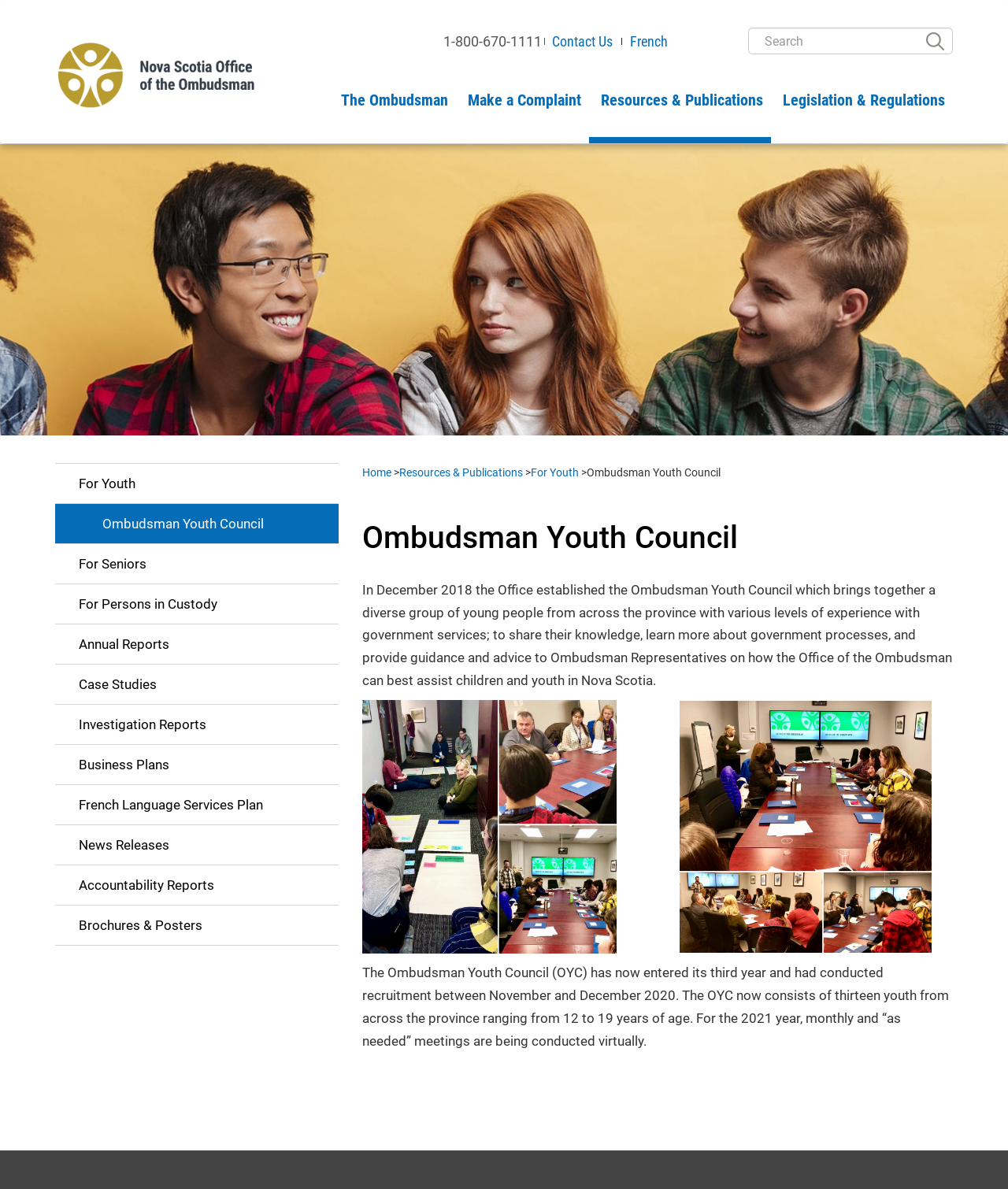Identify the bounding box for the element characterized by the following description: "title="Home"".

[0.055, 0.056, 0.256, 0.069]